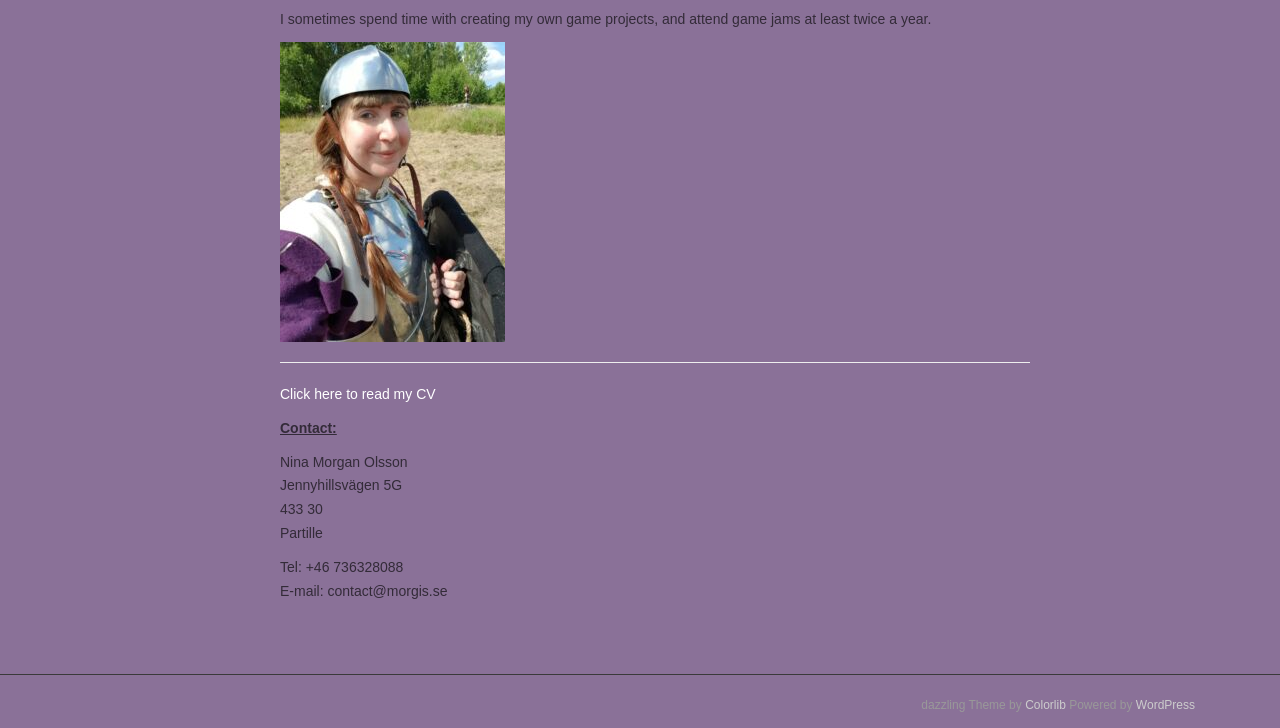Using the given element description, provide the bounding box coordinates (top-left x, top-left y, bottom-right x, bottom-right y) for the corresponding UI element in the screenshot: alt="Veloso Art"

None